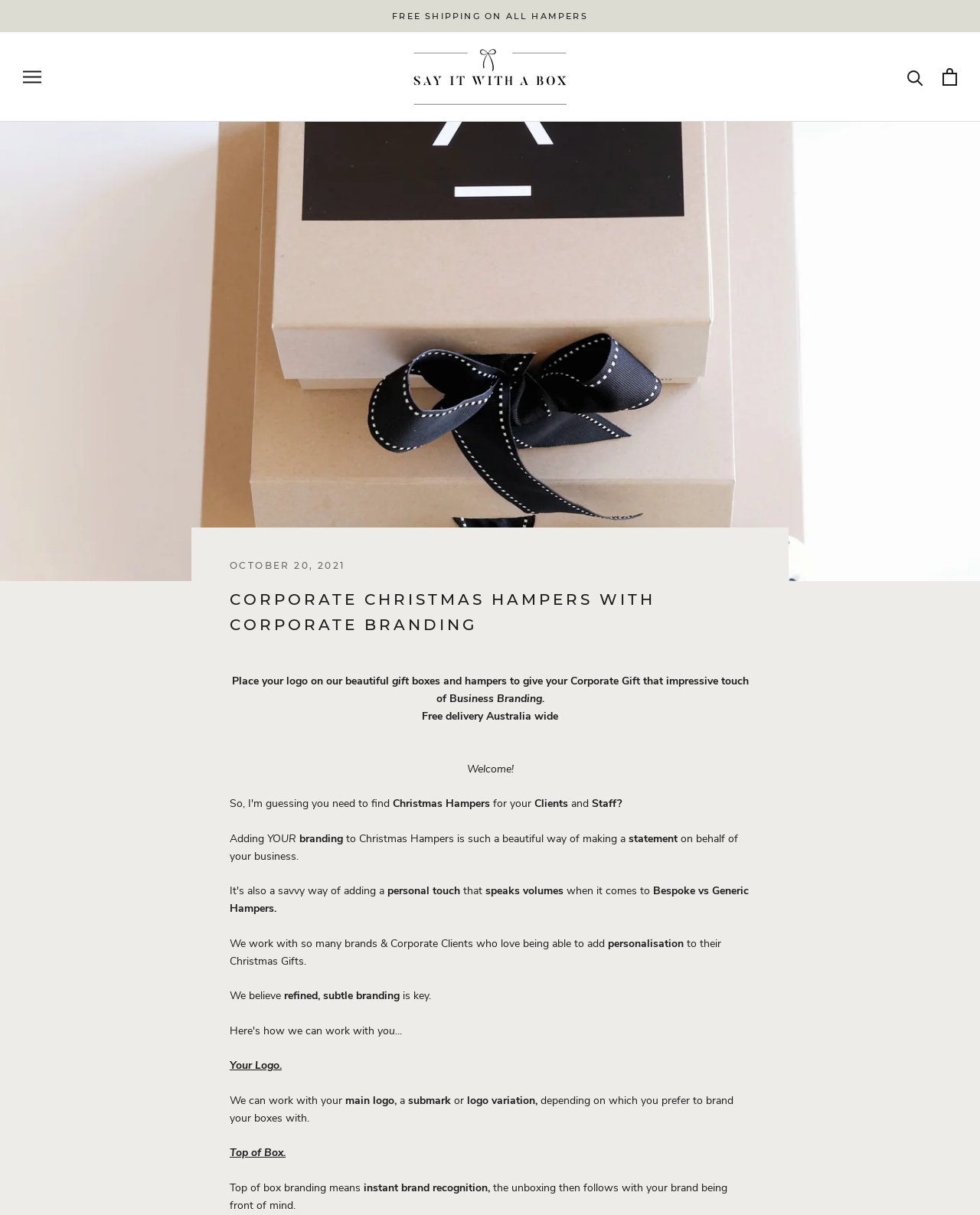Bounding box coordinates should be in the format (top-left x, top-left y, bottom-right x, bottom-right y) and all values should be floating point numbers between 0 and 1. Determine the bounding box coordinate for the UI element described as: aria-label="Open cart"

[0.962, 0.056, 0.977, 0.071]